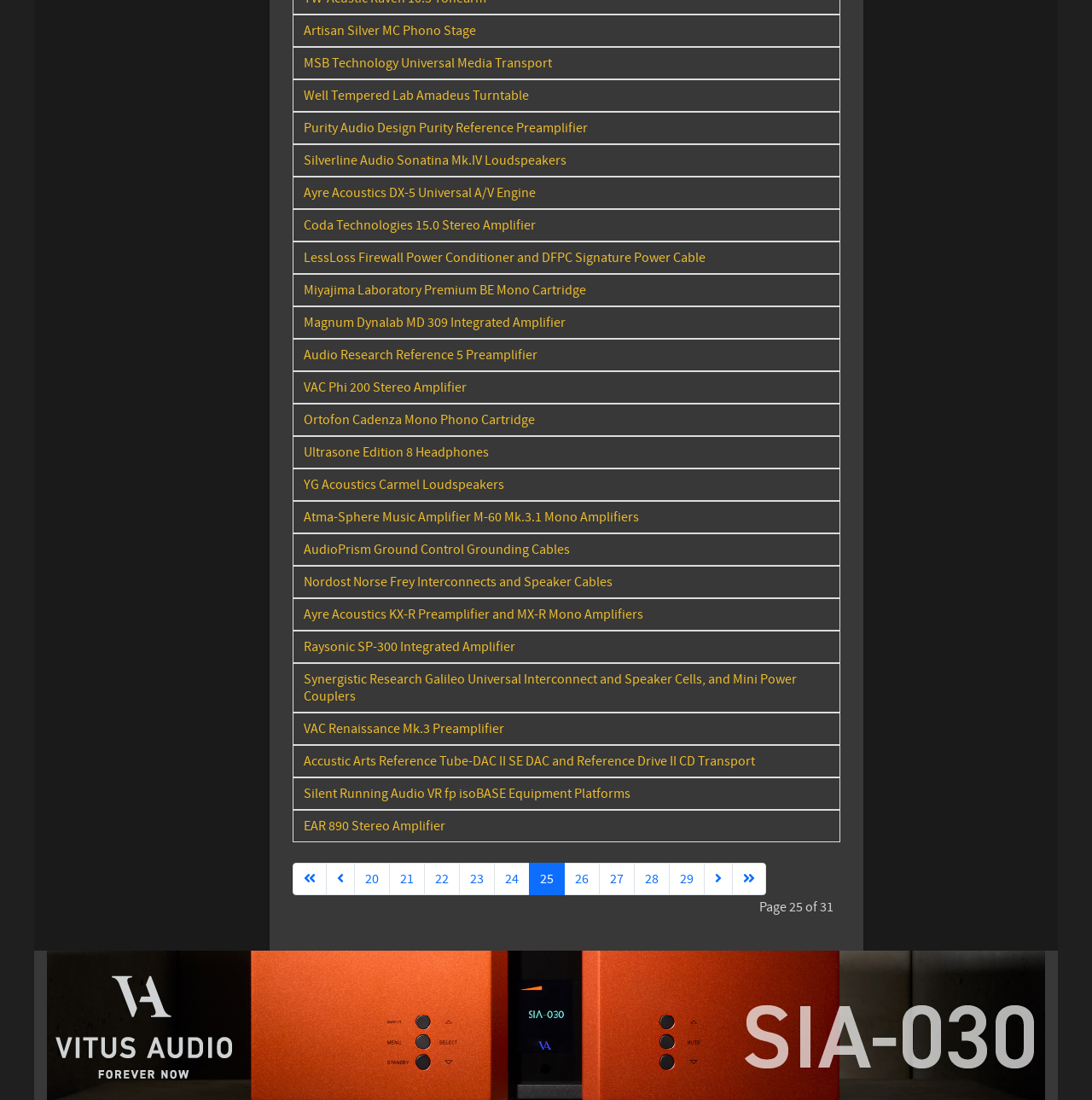Locate the bounding box coordinates of the area to click to fulfill this instruction: "Click on Accustic Arts Reference Tube-DAC II SE DAC and Reference Drive II CD Transport". The bounding box should be presented as four float numbers between 0 and 1, in the order [left, top, right, bottom].

[0.268, 0.677, 0.77, 0.707]